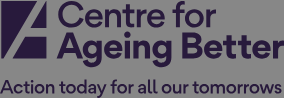What is the tagline of the Centre for Ageing Better?
Using the image, elaborate on the answer with as much detail as possible.

The tagline 'Action today for all our tomorrows' is displayed beneath the organization's name in the logo, highlighting the centre's commitment to fostering age-friendly initiatives and environments.